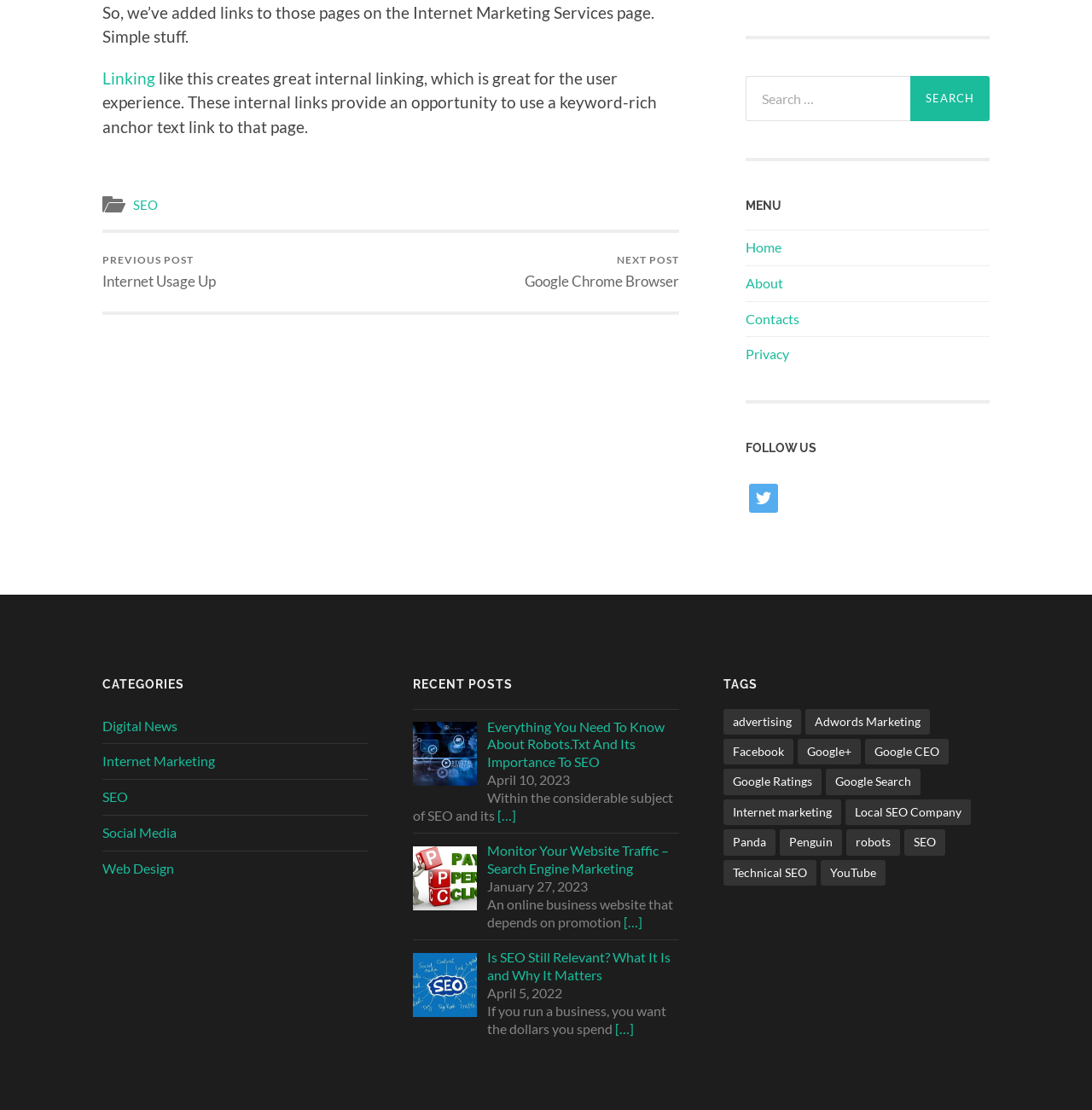Show the bounding box coordinates for the HTML element described as: "Social Media".

[0.094, 0.742, 0.162, 0.757]